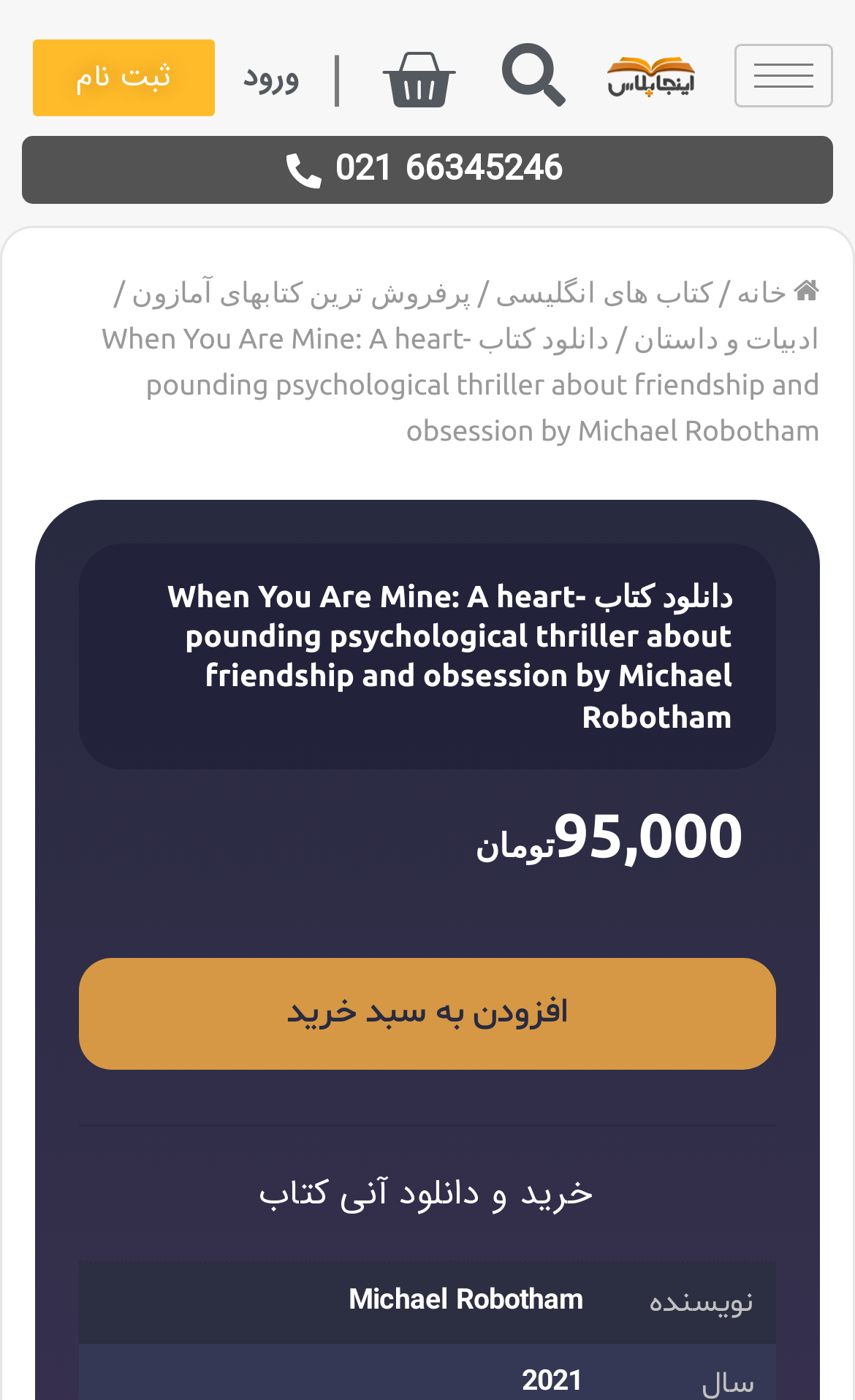Using the details in the image, give a detailed response to the question below:
Who is the author of this book?

I found the author's name by looking at the gridcell element that contains the author's name, which is 'Michael Robotham'.